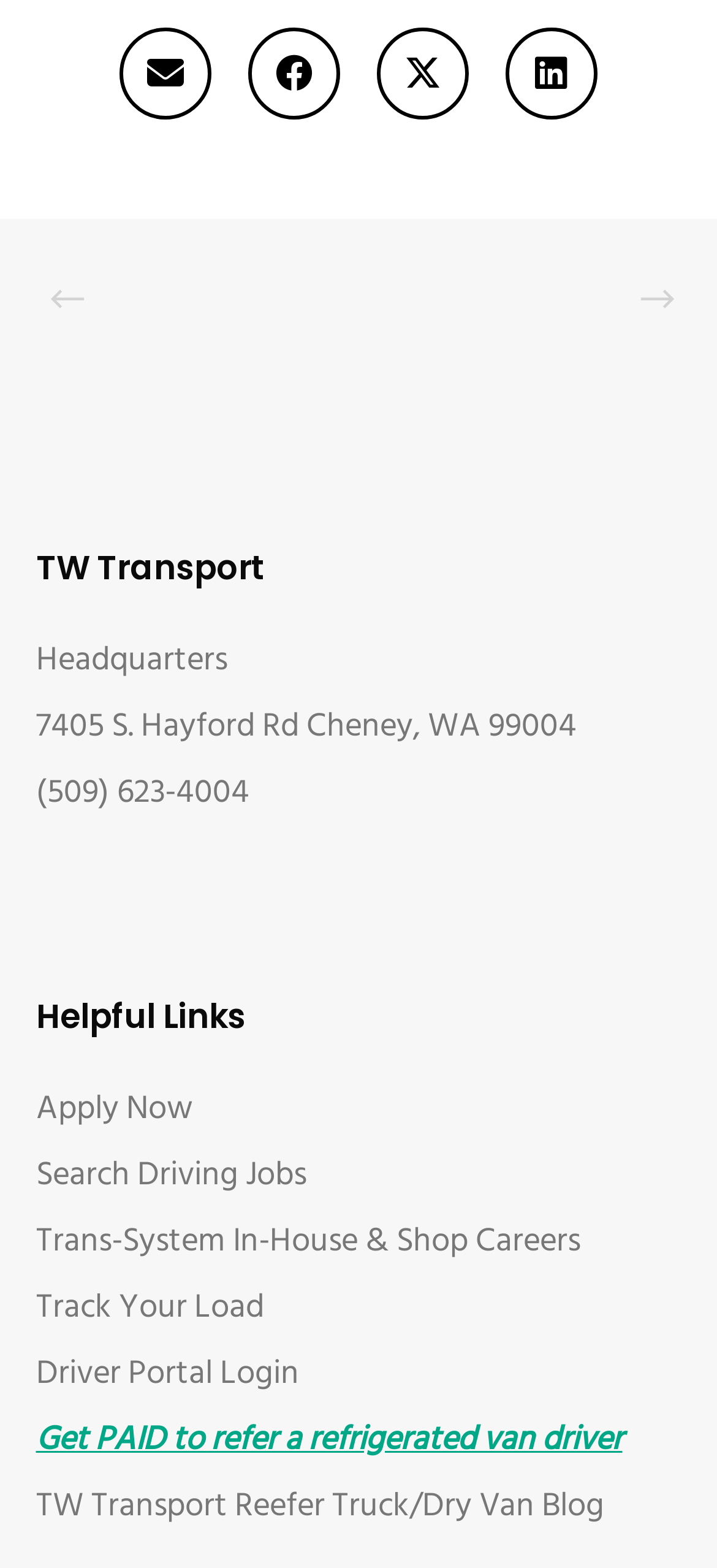Please give a succinct answer using a single word or phrase:
What is the company name?

TW Transport